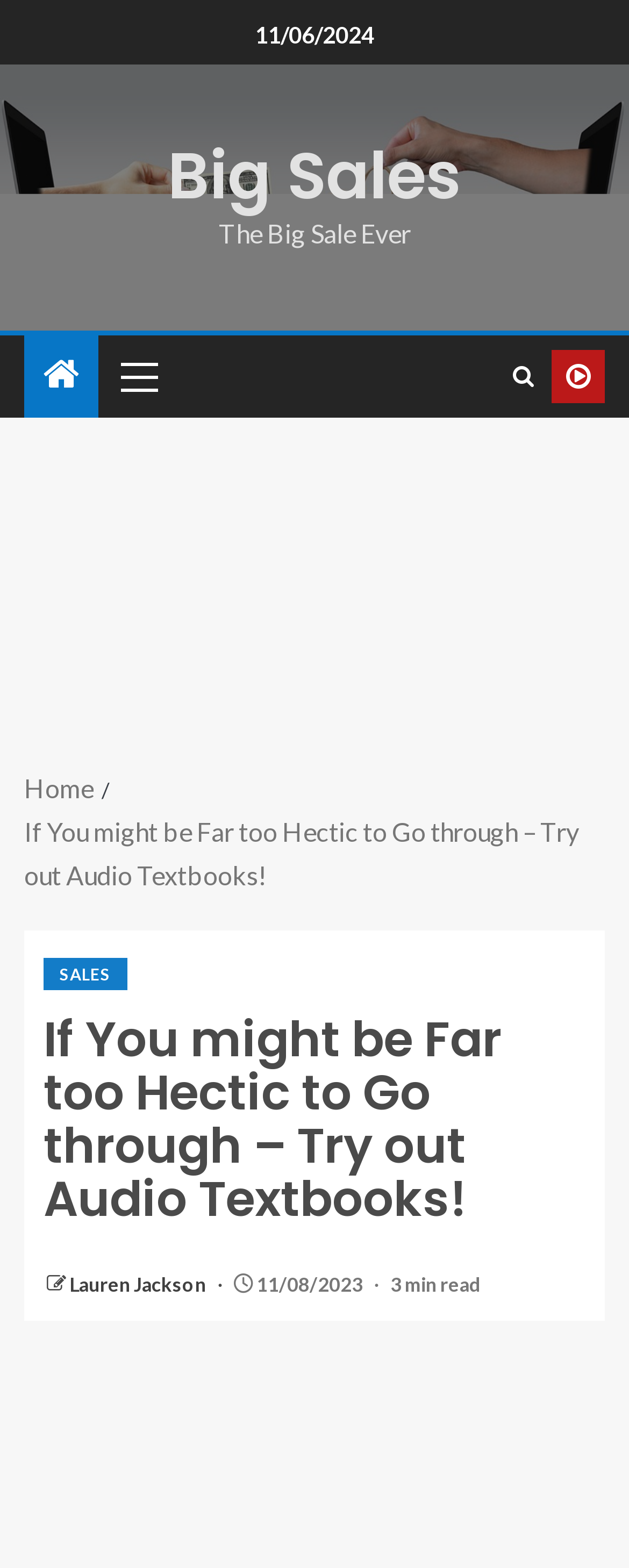Identify the bounding box coordinates of the region I need to click to complete this instruction: "check the date '11/08/2023'".

[0.403, 0.811, 0.582, 0.826]